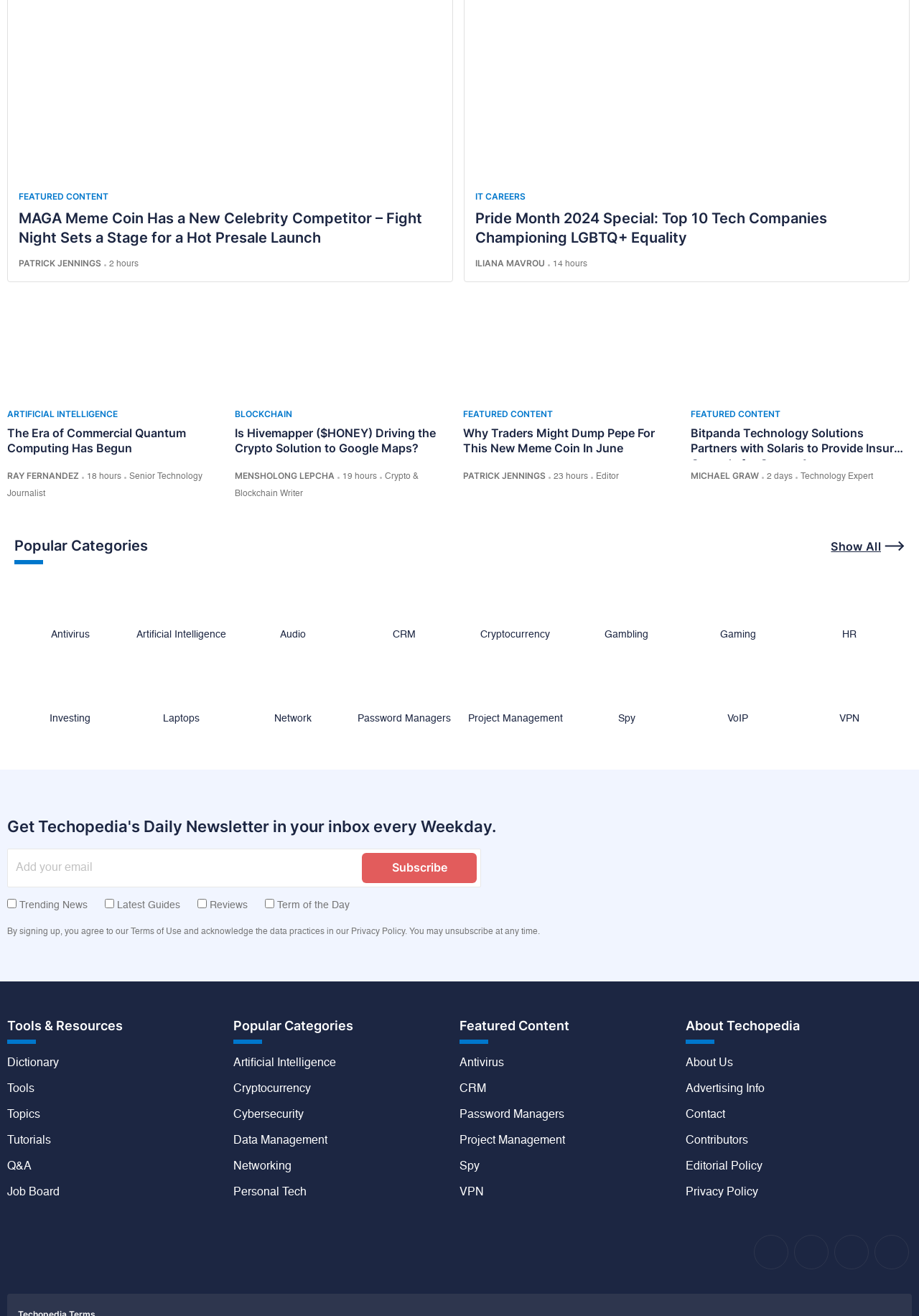Using the information shown in the image, answer the question with as much detail as possible: Who is the author of the article 'Pride Month 2024 Special: Top 10 Tech Companies Championing LGBTQ+ Equality'?

This question can be answered by looking at the link 'ILIANA MAVROU' which is below the article title 'Pride Month 2024 Special: Top 10 Tech Companies Championing LGBTQ+ Equality'.